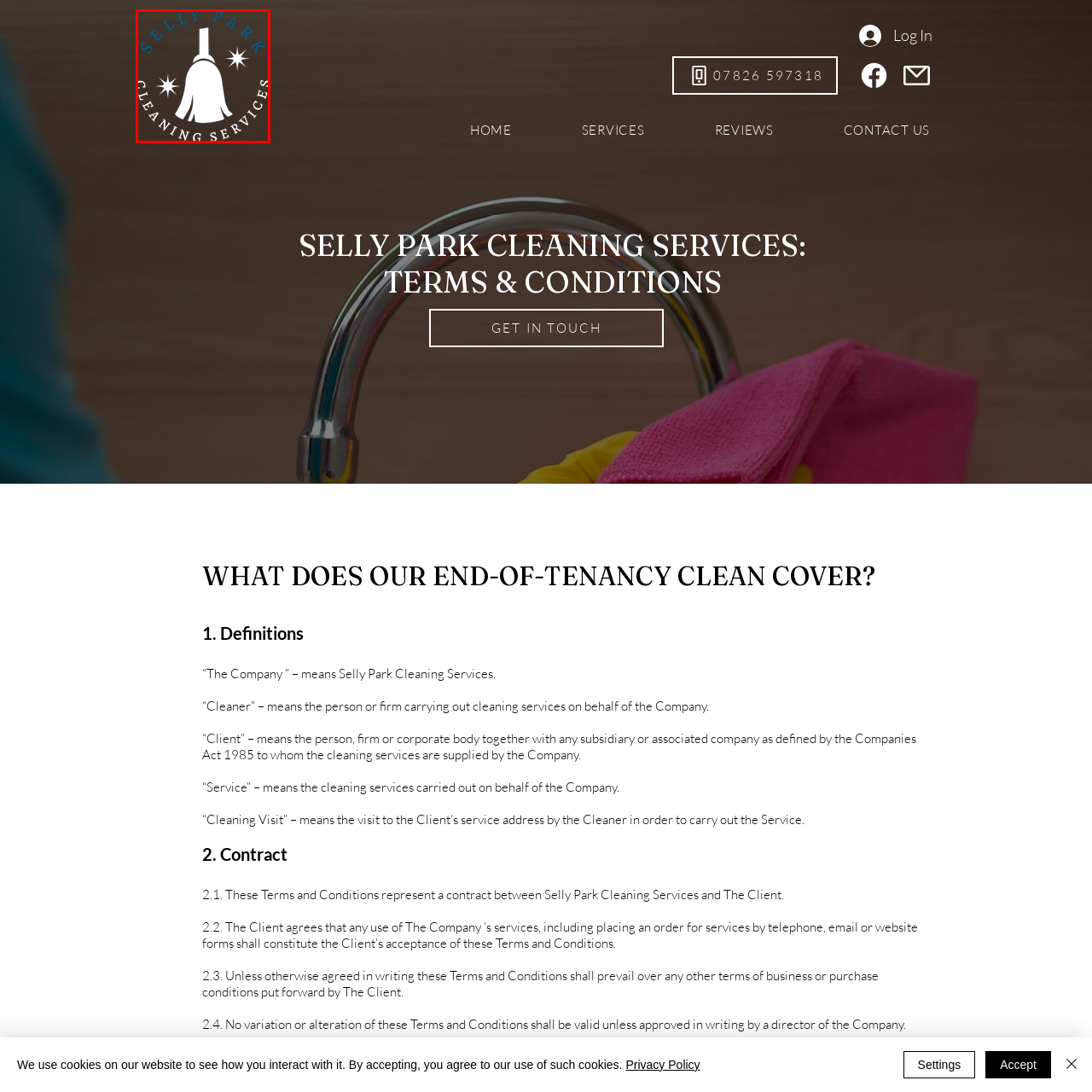Observe the image inside the red bounding box and answer briefly using a single word or phrase: What motifs are used on either side of the logo?

star motifs